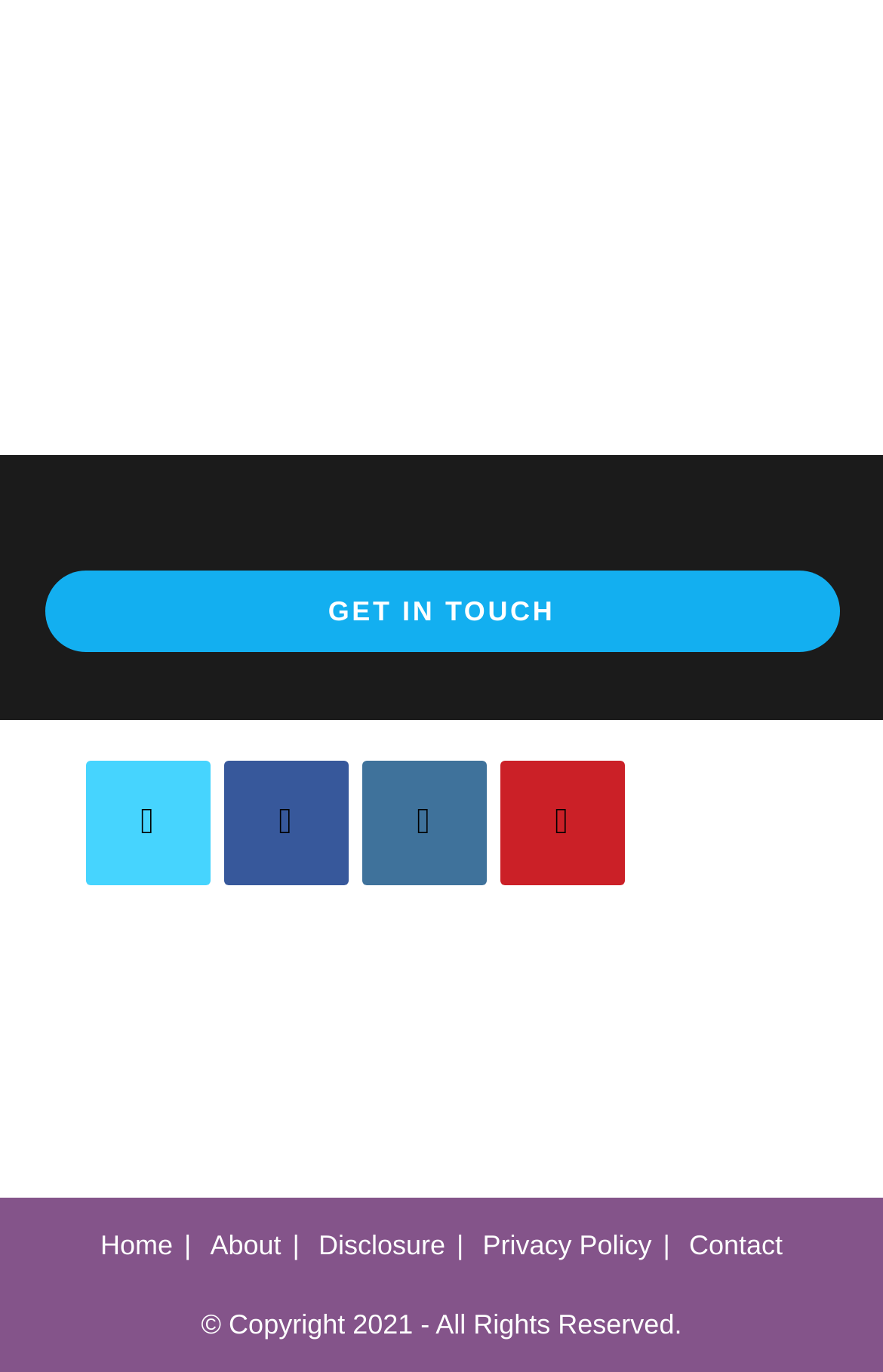Identify the bounding box coordinates of the region that needs to be clicked to carry out this instruction: "Go to the home page". Provide these coordinates as four float numbers ranging from 0 to 1, i.e., [left, top, right, bottom].

[0.114, 0.896, 0.196, 0.919]